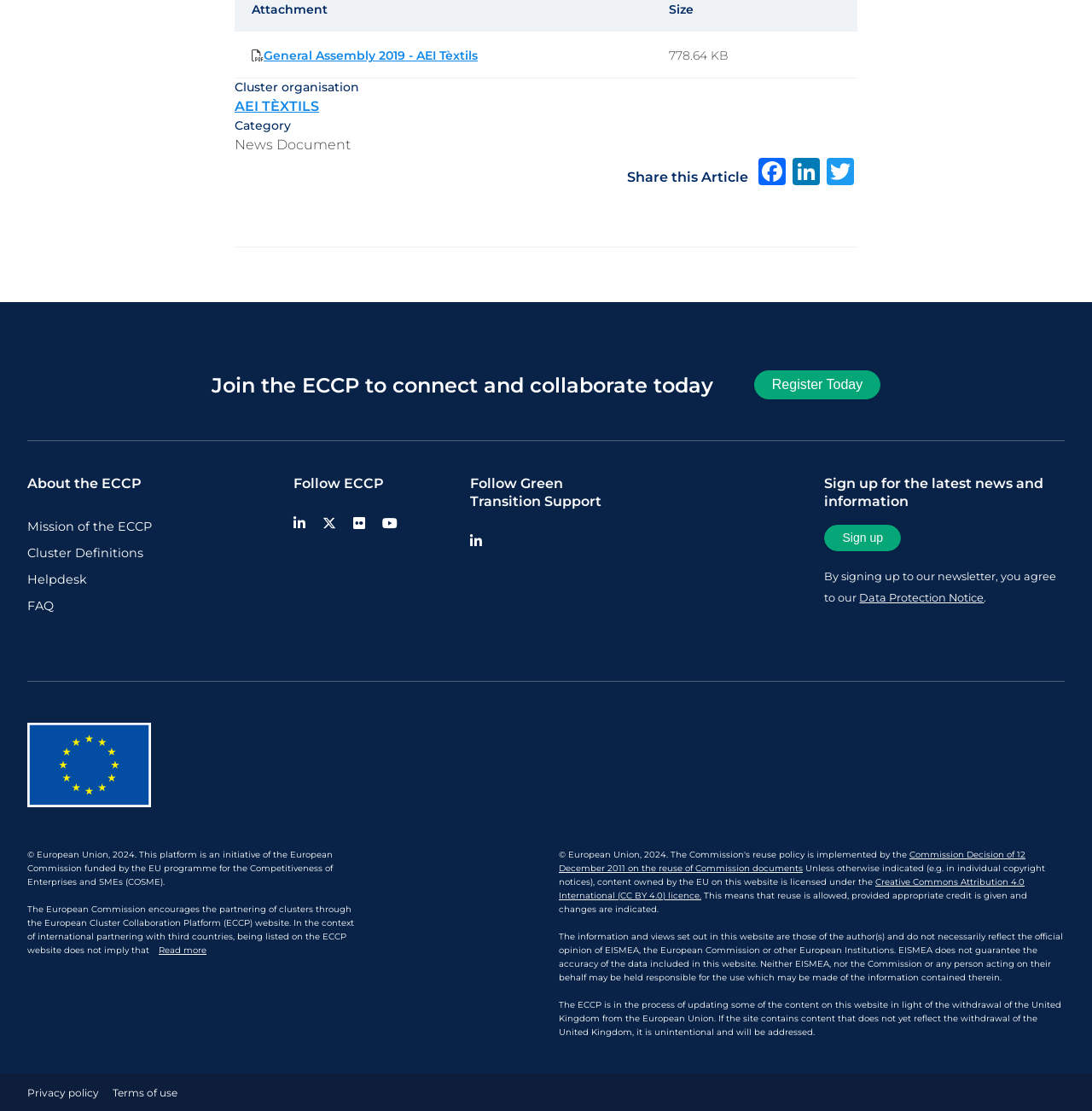What is the purpose of the ECCP?
Please use the image to provide an in-depth answer to the question.

The purpose of the ECCP can be inferred from the footer section of the webpage, where it is written 'Join the ECCP to connect and collaborate today'. This suggests that the ECCP is a platform for connecting and collaborating.